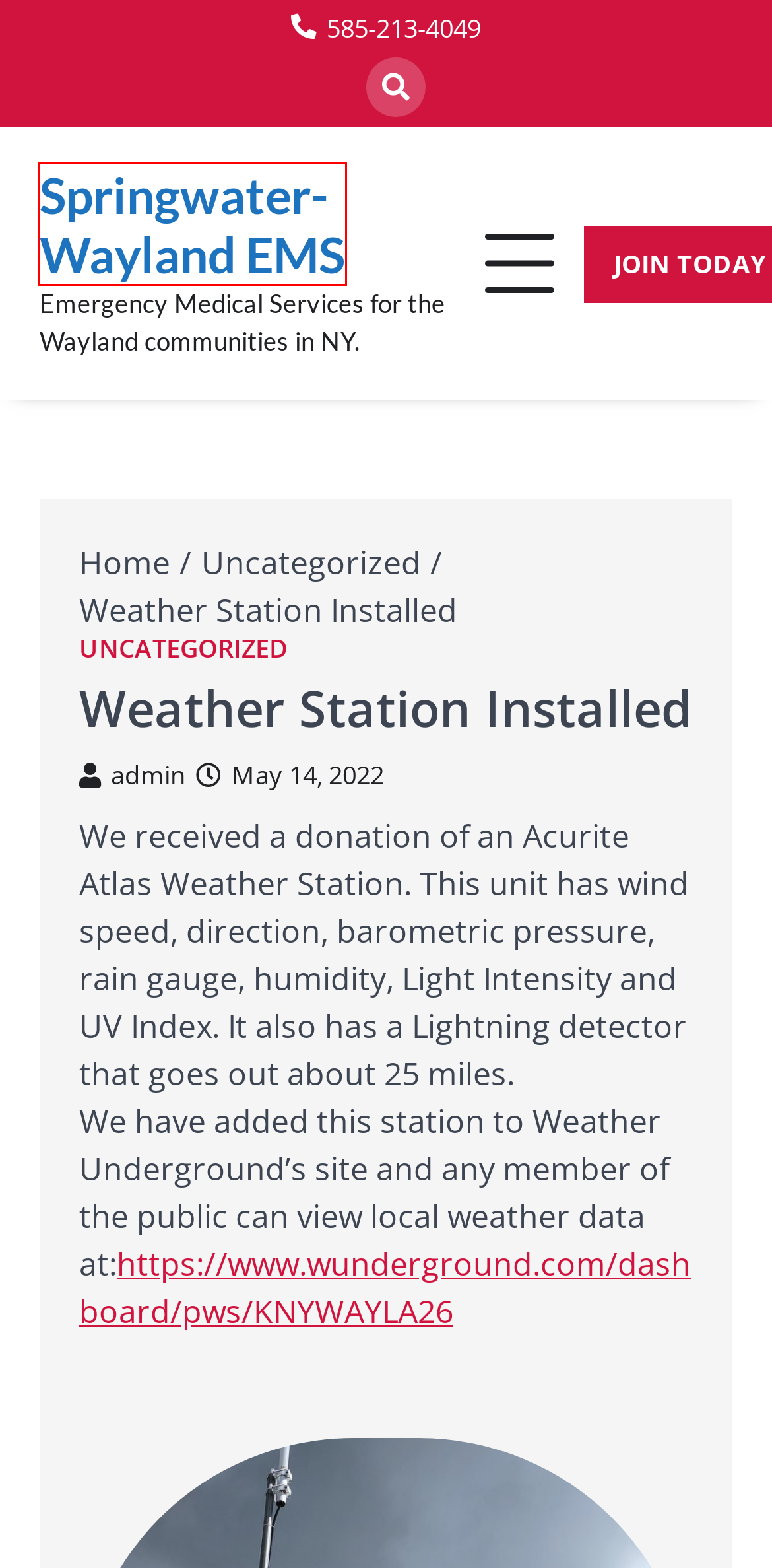Evaluate the webpage screenshot and identify the element within the red bounding box. Select the webpage description that best fits the new webpage after clicking the highlighted element. Here are the candidates:
A. SWEMS presents a short history of EMS in Wayland – Springwater-Wayland EMS
B. Uncategorized – Springwater-Wayland EMS
C. SWEMS hosting Opioid Responder Training – Springwater-Wayland EMS
D. admin – Springwater-Wayland EMS
E. SWEMS Honors Bennett Family History – Springwater-Wayland EMS
F. SWEMS Joined the First Summer Safety Event hosted by the PTSO – Springwater-Wayland EMS
G. Blog Tool, Publishing Platform, and CMS – WordPress.org
H. Springwater-Wayland EMS – Emergency Medical Services for the Wayland communities in NY.

H